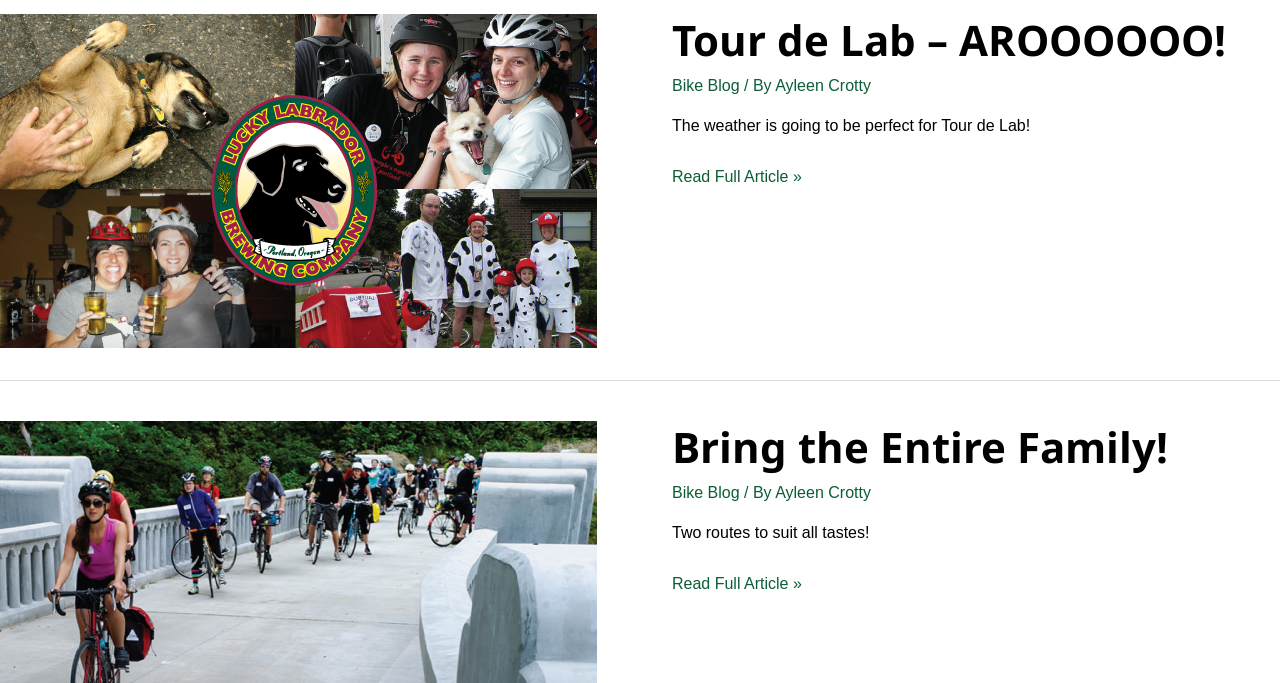Please look at the image and answer the question with a detailed explanation: What is the weather forecast for the event?

The weather forecast can be found in the text 'The weather is going to be perfect for Tour de Lab!' which is located below the heading 'Tour de Lab – AROOOOOO!'.